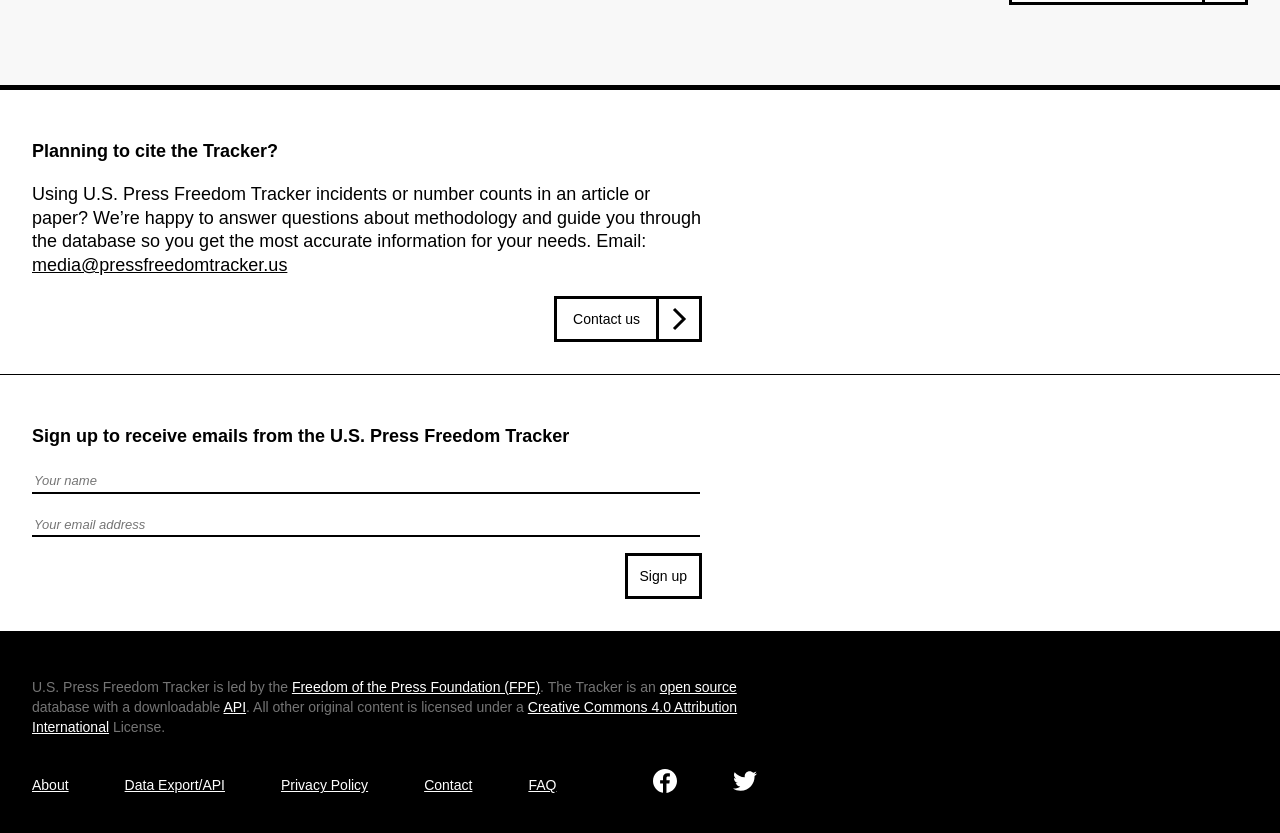How can I get in touch with the U.S. Press Freedom Tracker?
Please ensure your answer is as detailed and informative as possible.

The webpage provides an email address, media@pressfreedomtracker.us, which can be used to contact the U.S. Press Freedom Tracker for questions about methodology or to get guidance on using the database.